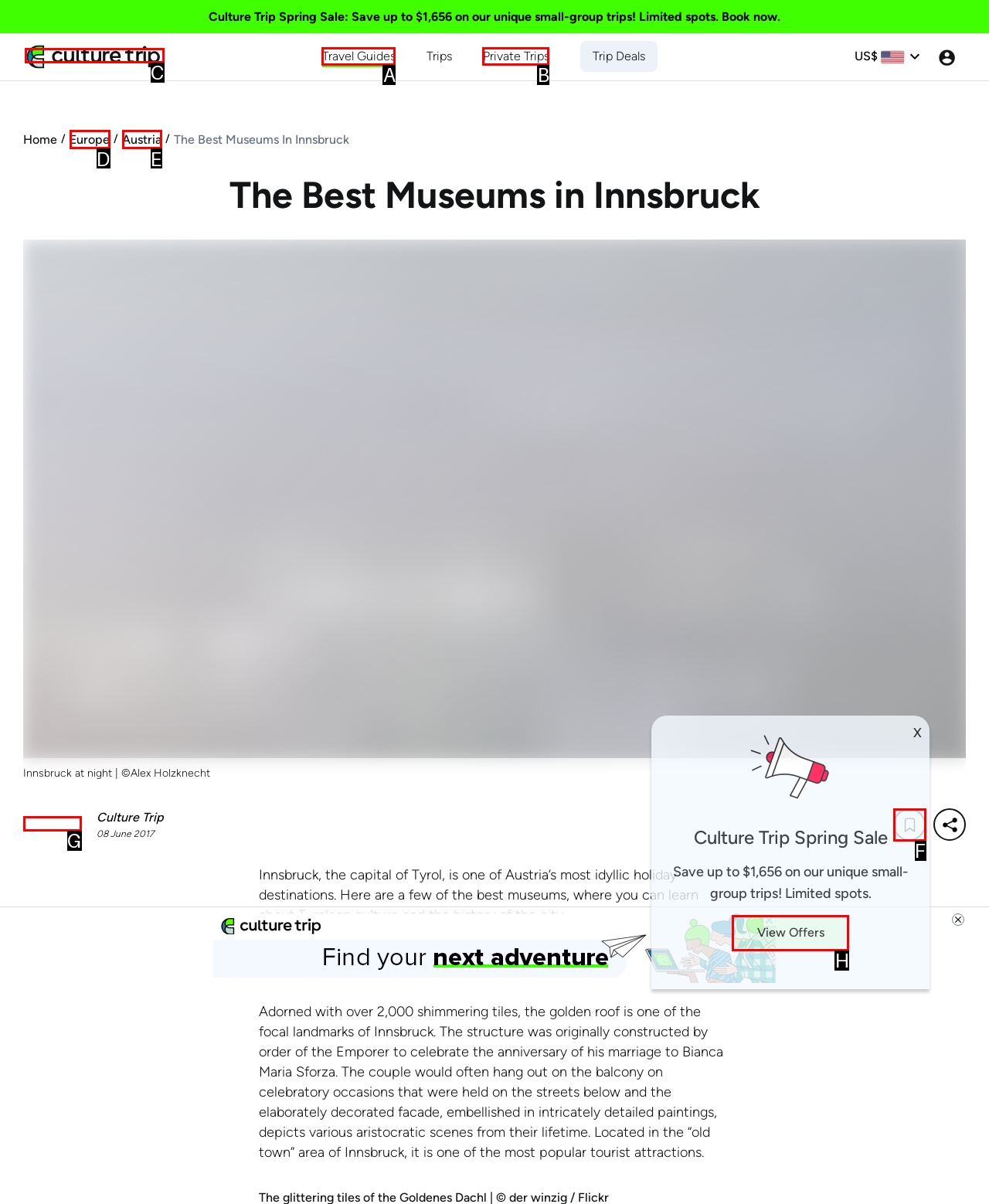Identify the appropriate choice to fulfill this task: Click the Culture Trip logo
Respond with the letter corresponding to the correct option.

C